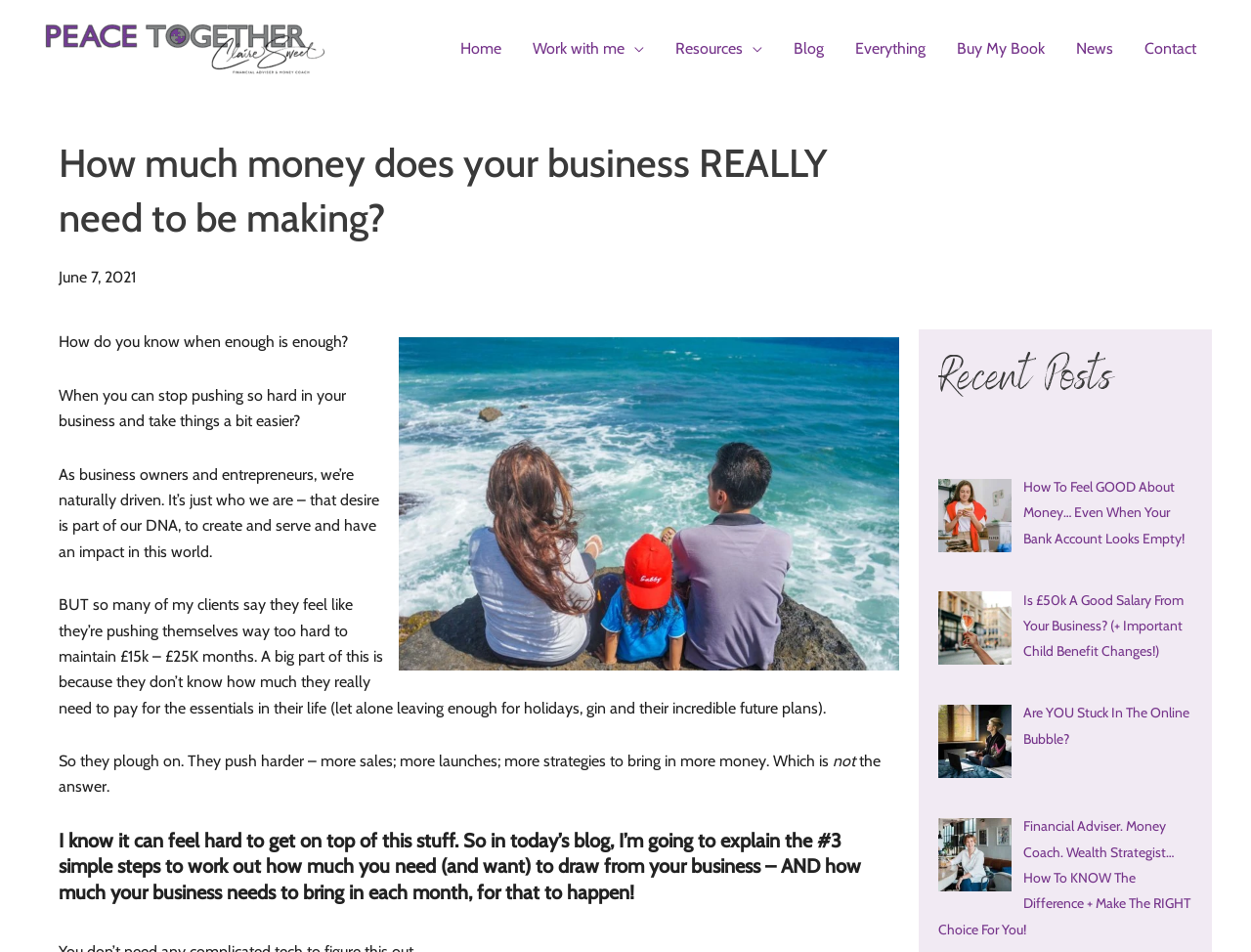Use the information in the screenshot to answer the question comprehensively: What is the name of the website?

The name of the website can be found in the top-left corner of the webpage, where it says 'My Site' in the link element.